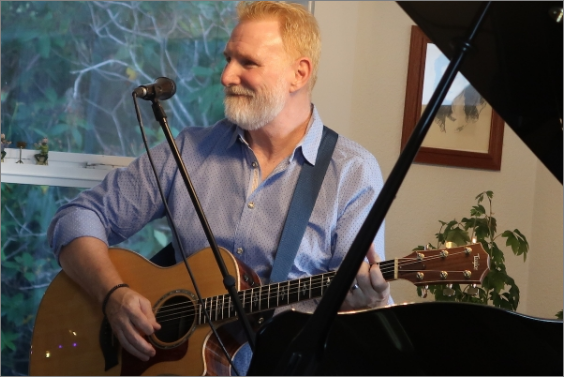Elaborate on the elements present in the image.

In this vibrant image, a musician is captured mid-performance, radiating joy and passion as he plays an acoustic guitar. He is dressed in a light blue button-up shirt, complementing his bright demeanor, and sports a well-groomed beard and slightly tousled hair. 

The setting appears intimate, featuring a large window in the background that allows natural light to filter through, casting a warm glow over the scene. Lush greenery is visible outside, adding a touch of nature to the indoor atmosphere. 

To his left, a grand piano can be seen, highlighting the musical ambiance of the space. The musician's cheerful expression and relaxed posture suggest he is thoroughly enjoying the moment, engaging with his audience as he strums the strings of his guitar. This image beautifully encapsulates the essence of live music, a blend of talent, emotion, and connection.